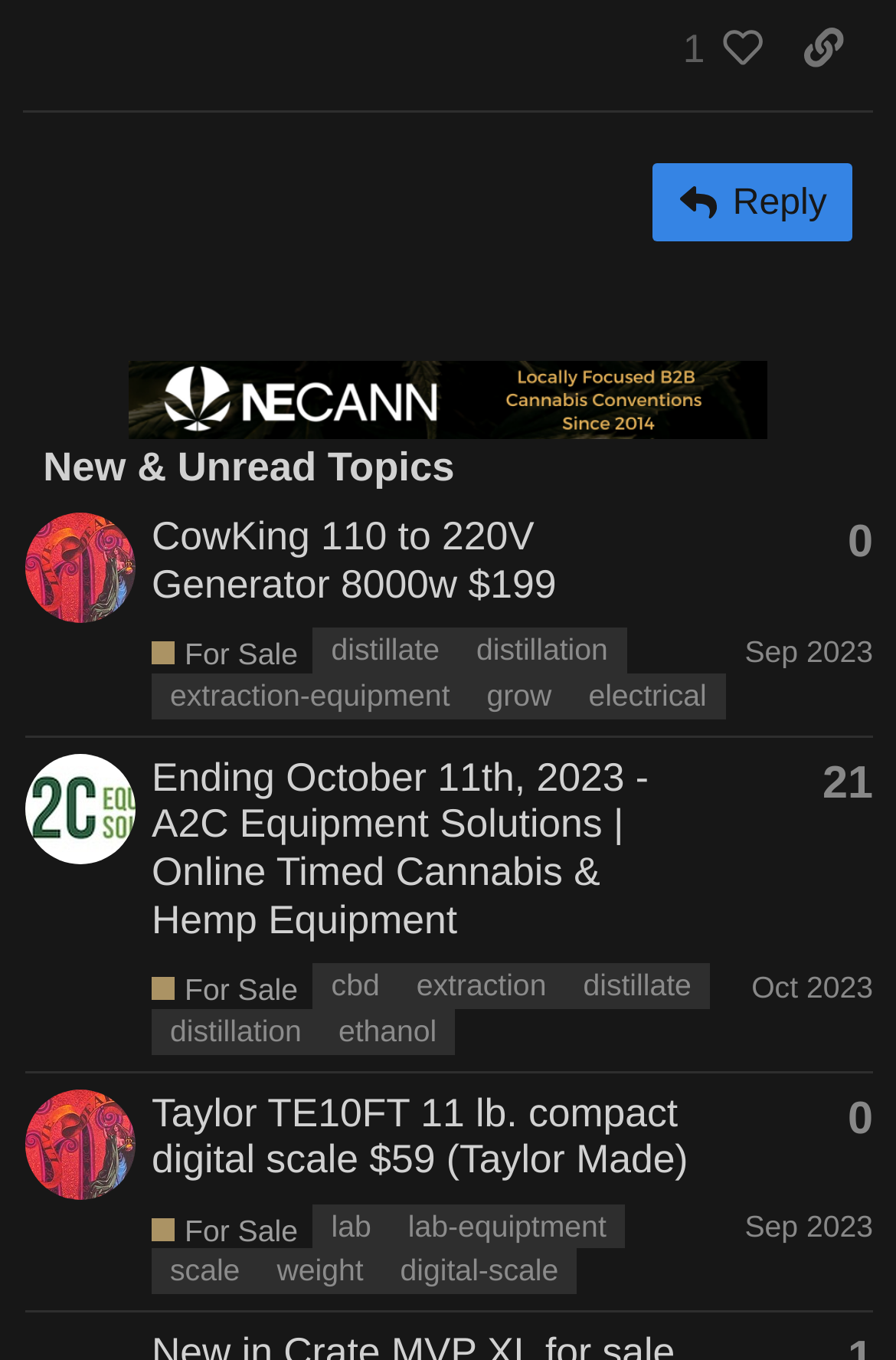Using the description "distillation", locate and provide the bounding box of the UI element.

[0.169, 0.742, 0.357, 0.775]